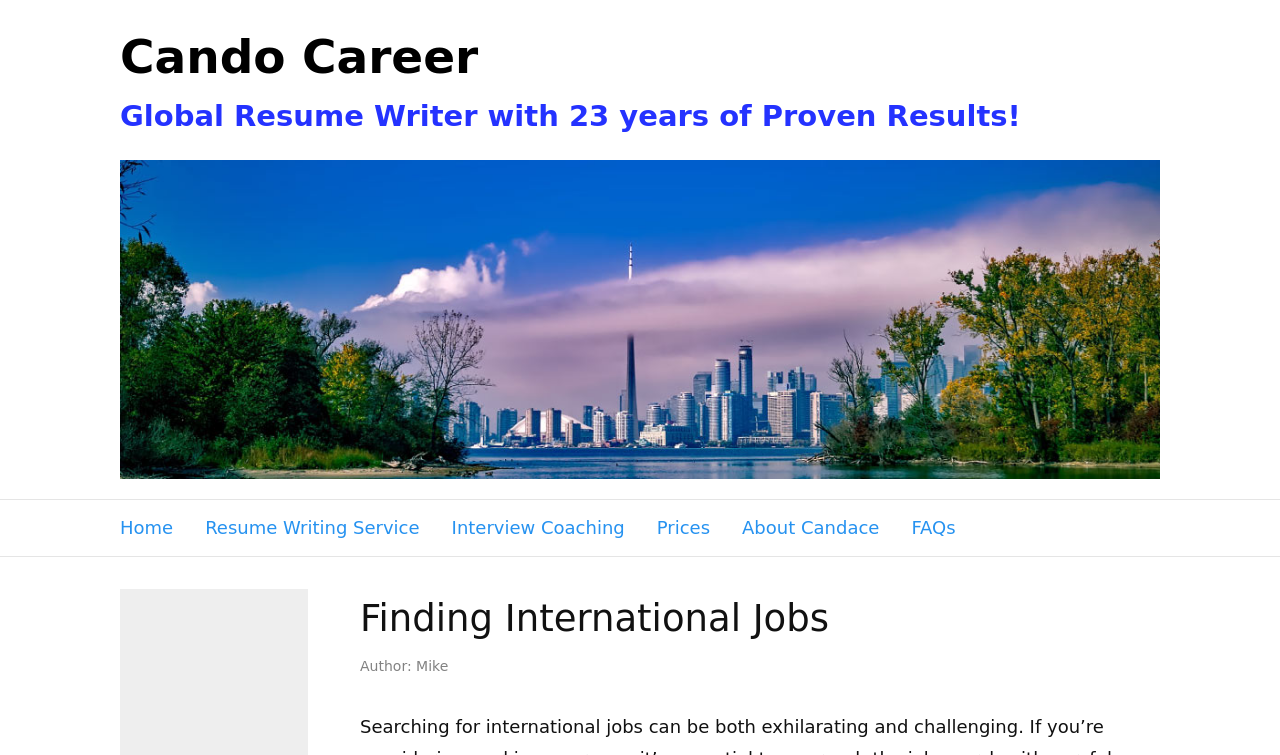Provide a single word or phrase answer to the question: 
What is the name of the career service?

Cando Career